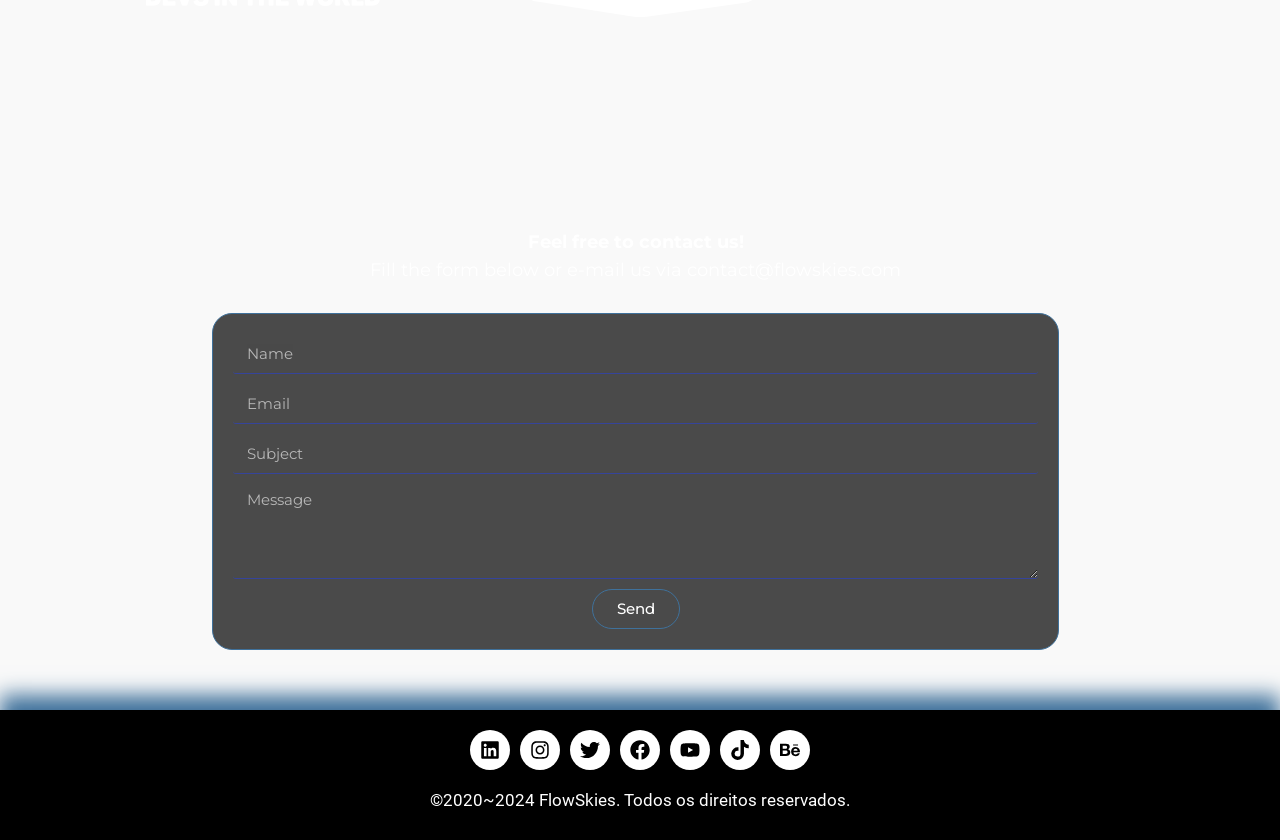What is the copyright year range?
Can you give a detailed and elaborate answer to the question?

The copyright year range is 2020-2024, as indicated by the static text '©2020~2024 FlowSkies. Todos os direitos reservados' at the bottom of the page.